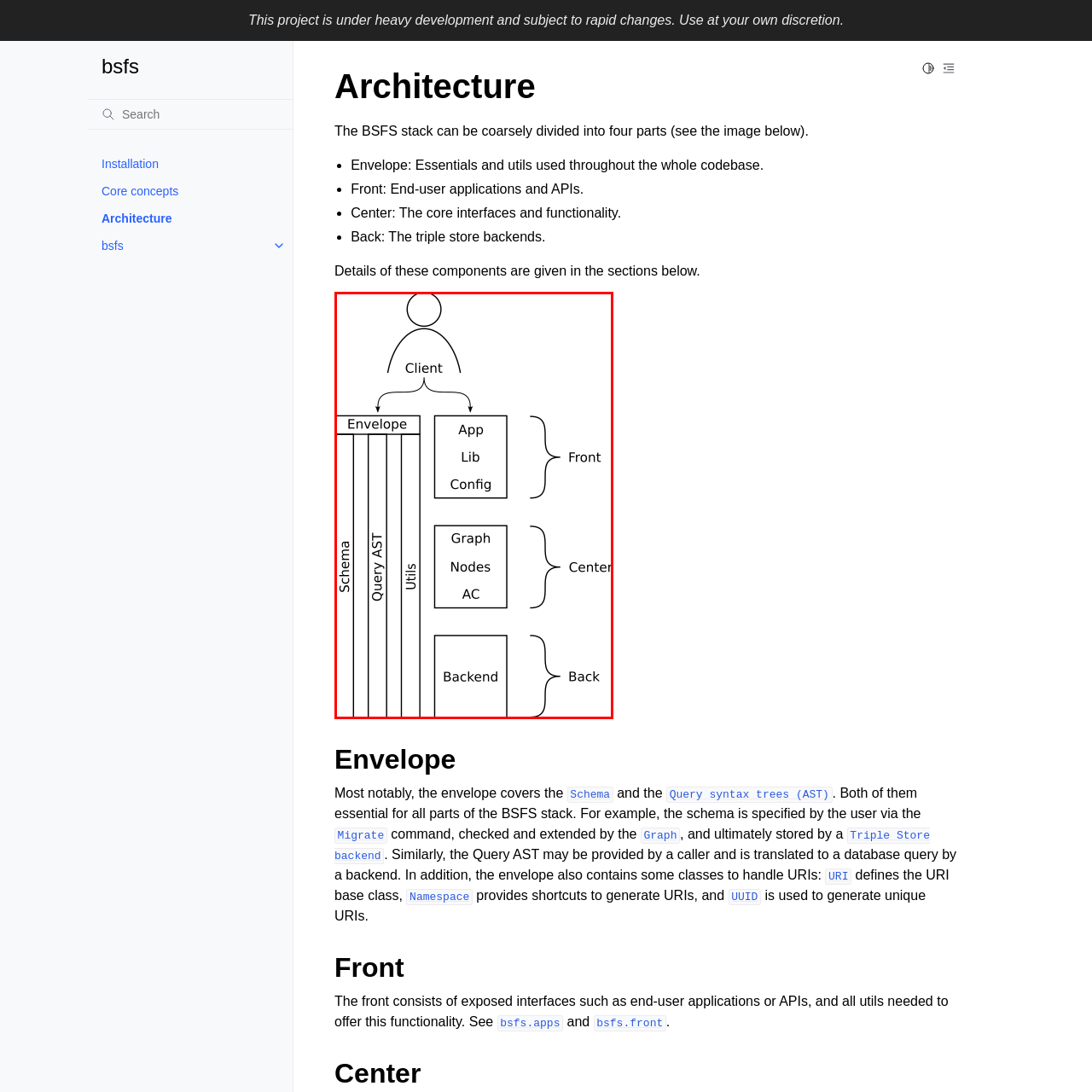Craft a detailed explanation of the image surrounded by the red outline.

The image illustrates a high-level overview of the BSFS architecture, showcasing the interaction between different components within the system. At the top, a "Client" connects to four main sections: the "Front," "Center," "Back," and the "Envelope." The "Envelope" is depicted as a vertical stack containing crucial elements such as "Schema," "Query AST," "Utils," and "Lib." 

The "Front" section features various components including "App," "Lib," and "Config," representing the user-facing interfaces and utilities. Below this, the "Center" includes elements like "Graph," "Nodes," and "AC" which are essential for processing and managing data. Finally, the "Back" section indicates the backend infrastructure responsible for storage and database management.

This diagram provides a conceptual snapshot of how these components are organized and interact within the BSFS system, highlighting the architecture's modular design and functionality.